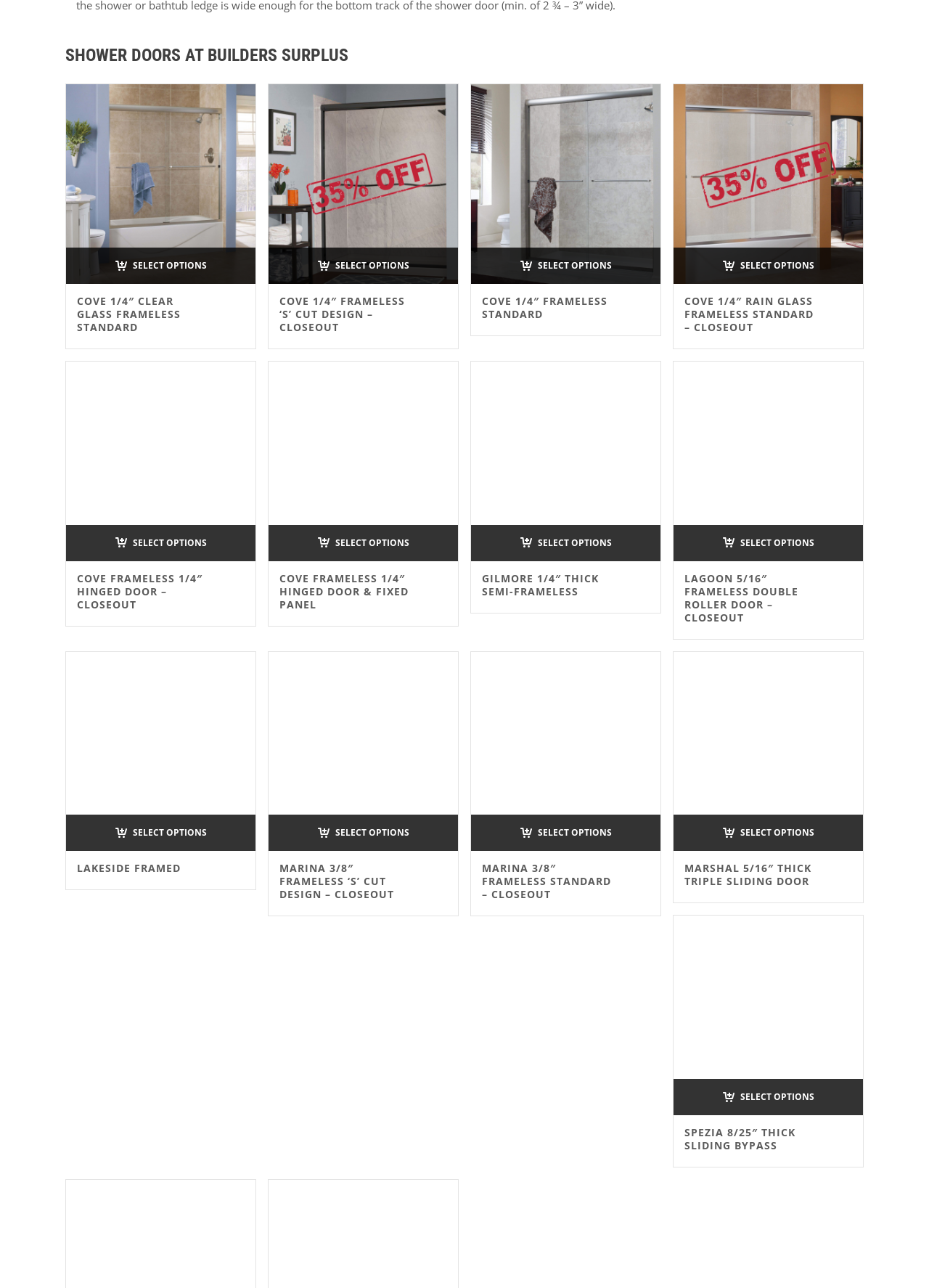What is the purpose of the 'SELECT OPTIONS' button?
We need a detailed and meticulous answer to the question.

The 'SELECT OPTIONS' button is likely used to allow users to select different options or configurations for the shower door products, such as size, material, or design.